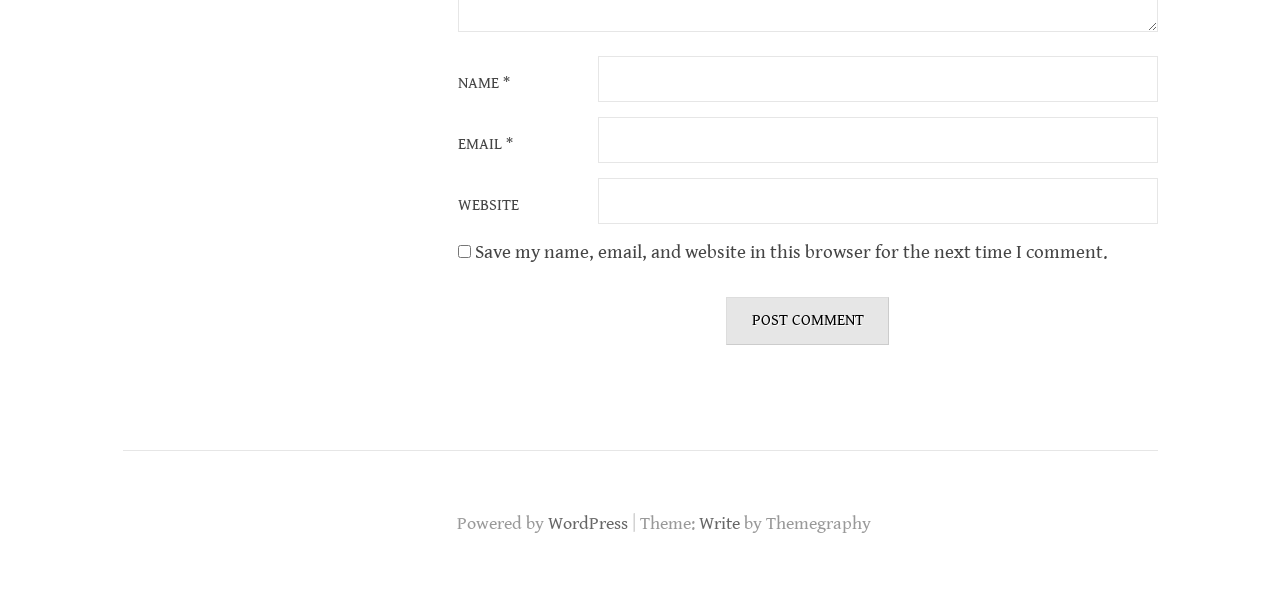What is the purpose of the checkbox? Look at the image and give a one-word or short phrase answer.

Save comment info